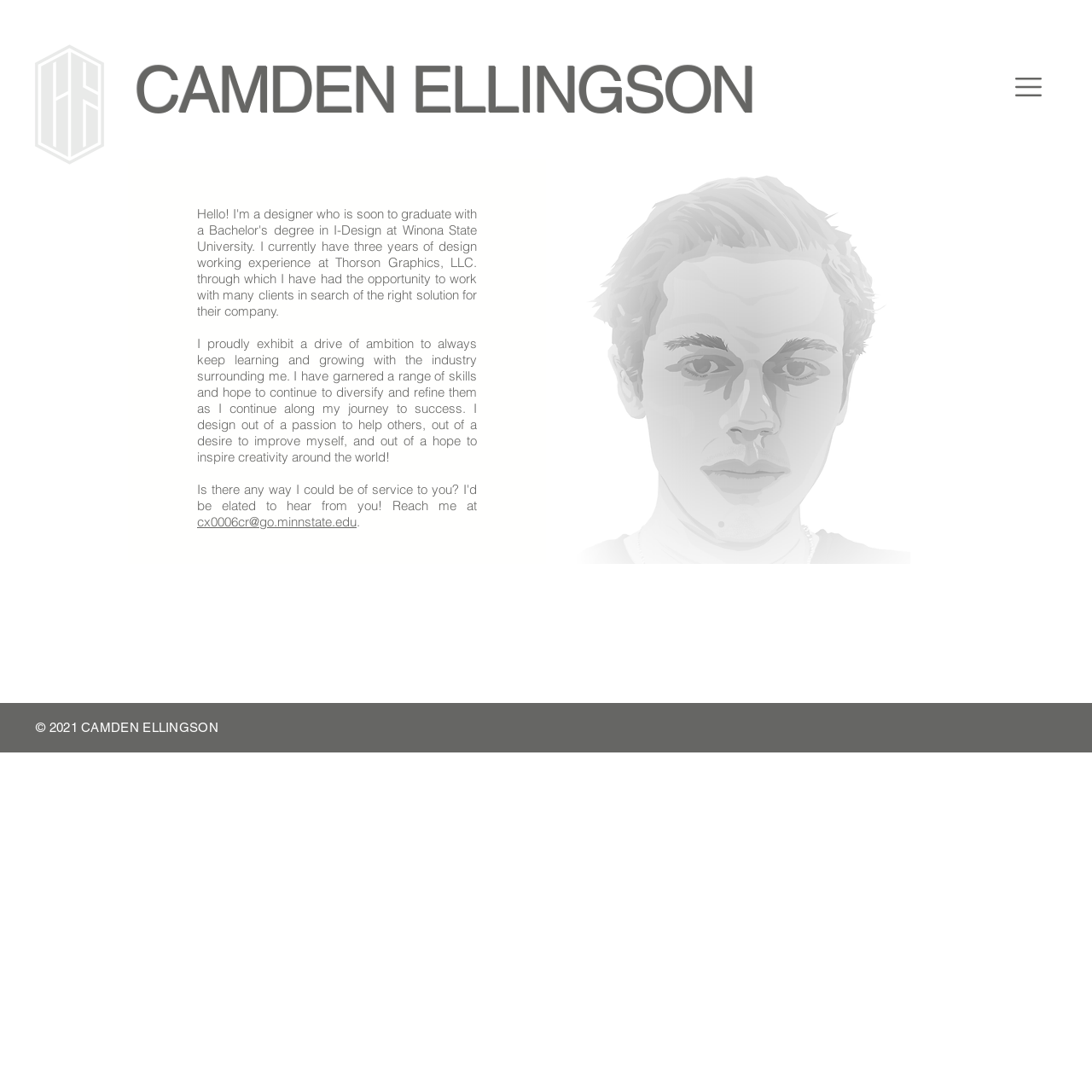Respond to the question with just a single word or phrase: 
What is the purpose of the slideshow region?

To showcase work